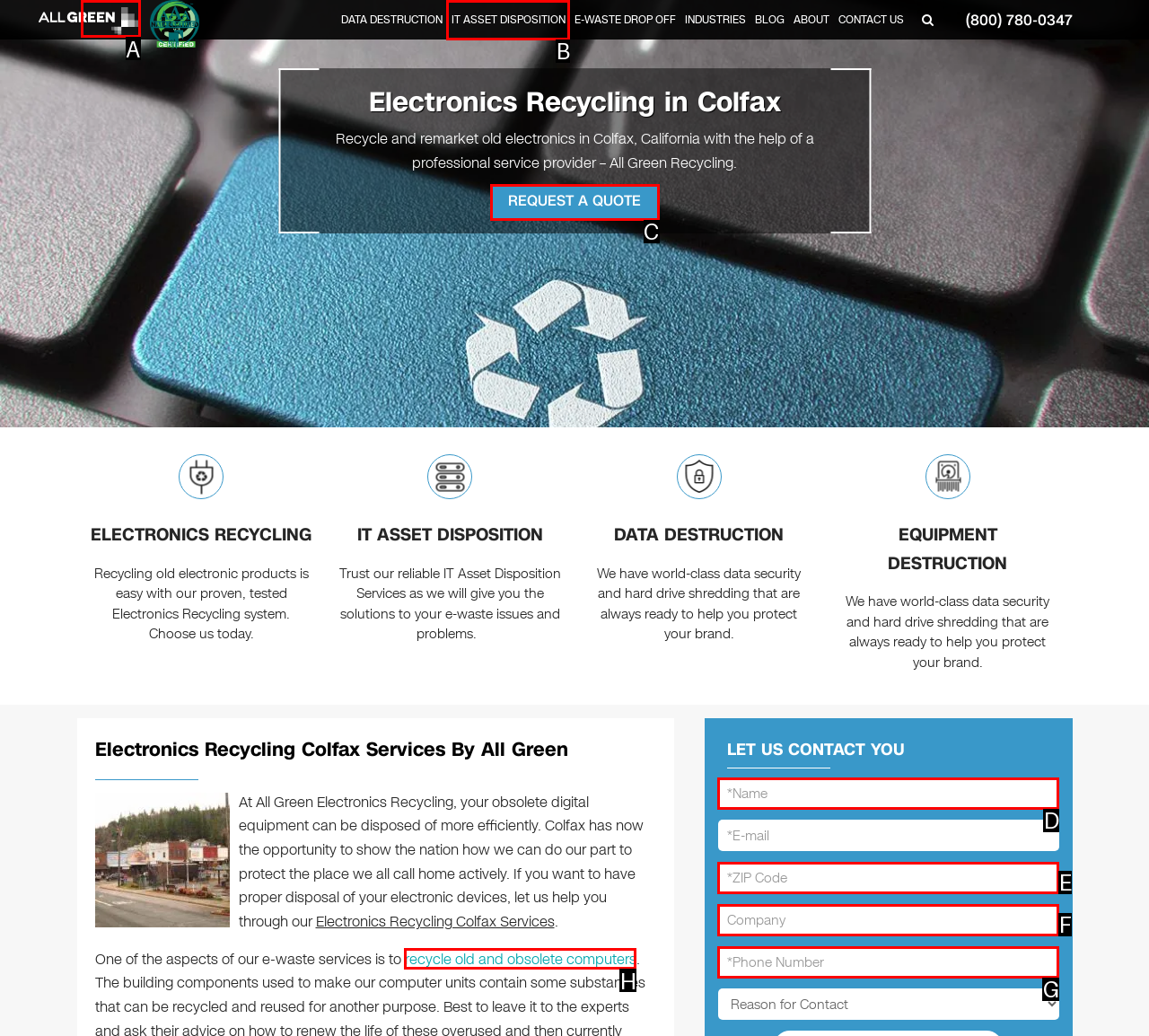Which lettered option should I select to achieve the task: Click the 'All Green Electronics Recycling Logo' according to the highlighted elements in the screenshot?

A